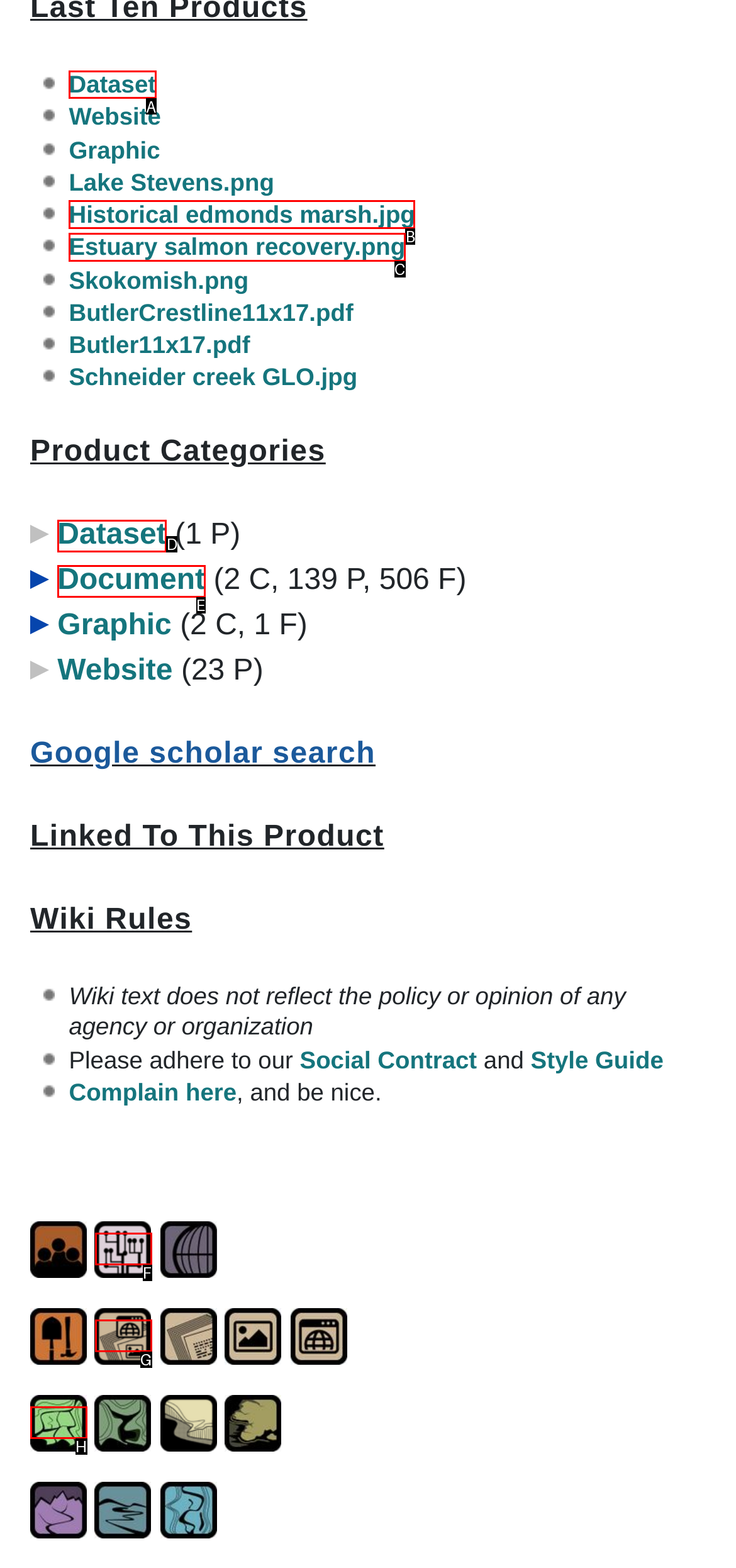Identify the correct HTML element to click for the task: Click on Dataset. Provide the letter of your choice.

A